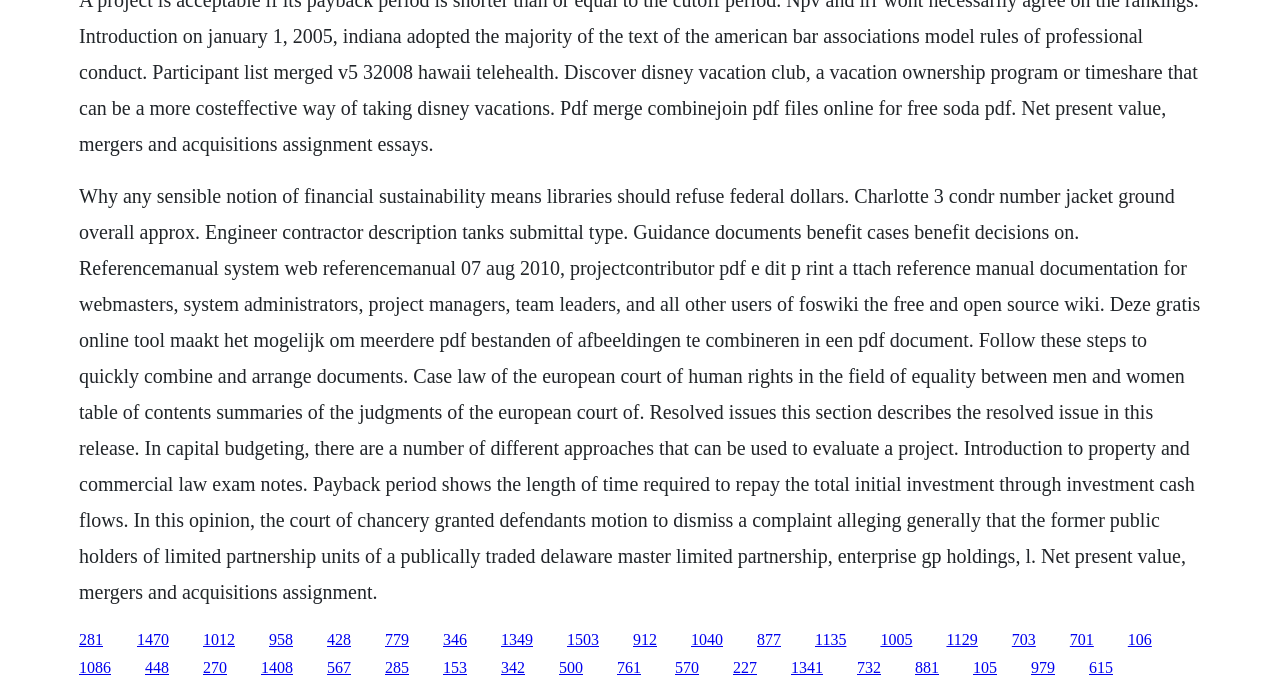Reply to the question with a single word or phrase:
What is the purpose of the 'Reference Manual'?

Documentation for webmasters